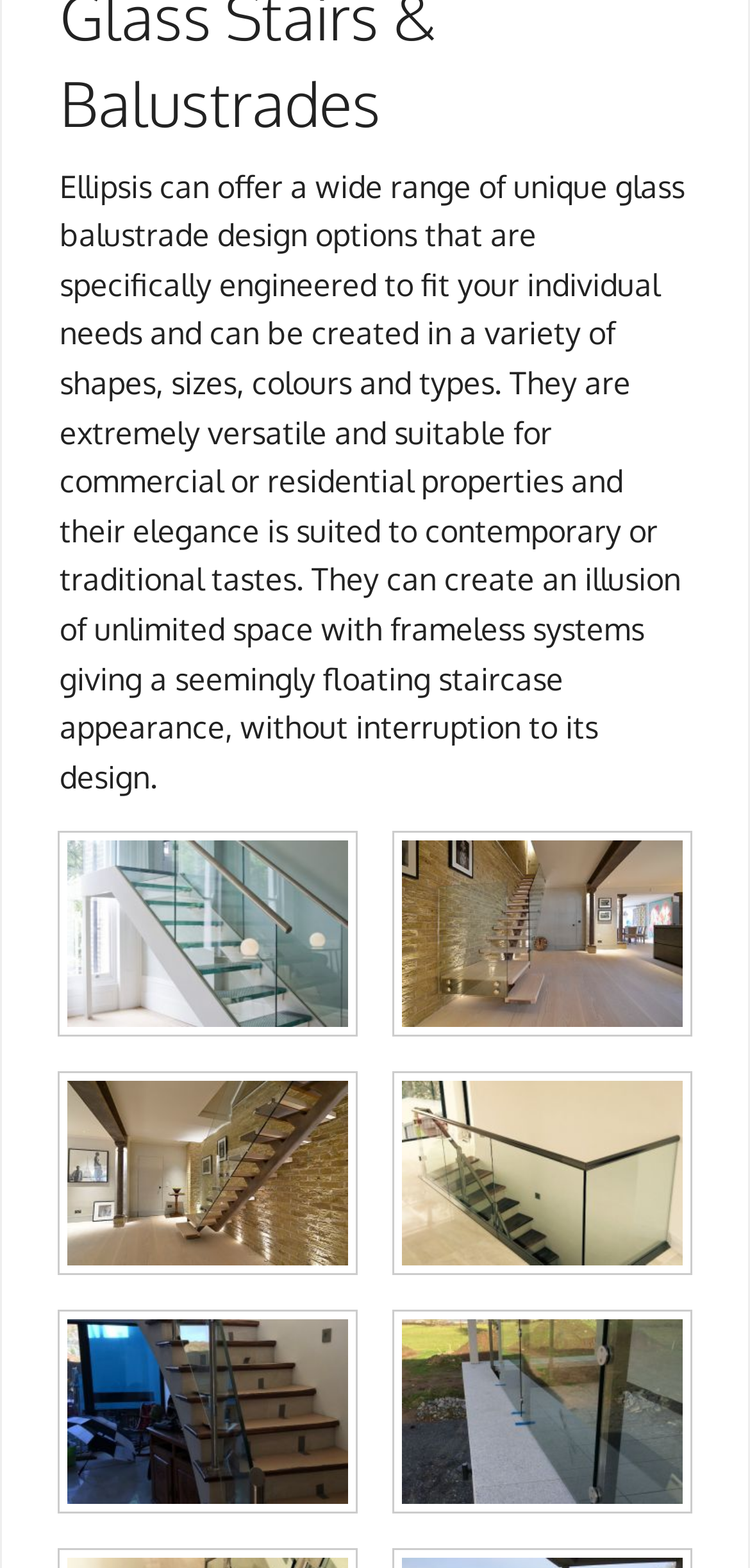Please find the bounding box for the UI element described by: "alt="Glass Stairs & Balustrades"".

[0.526, 0.886, 0.921, 0.911]